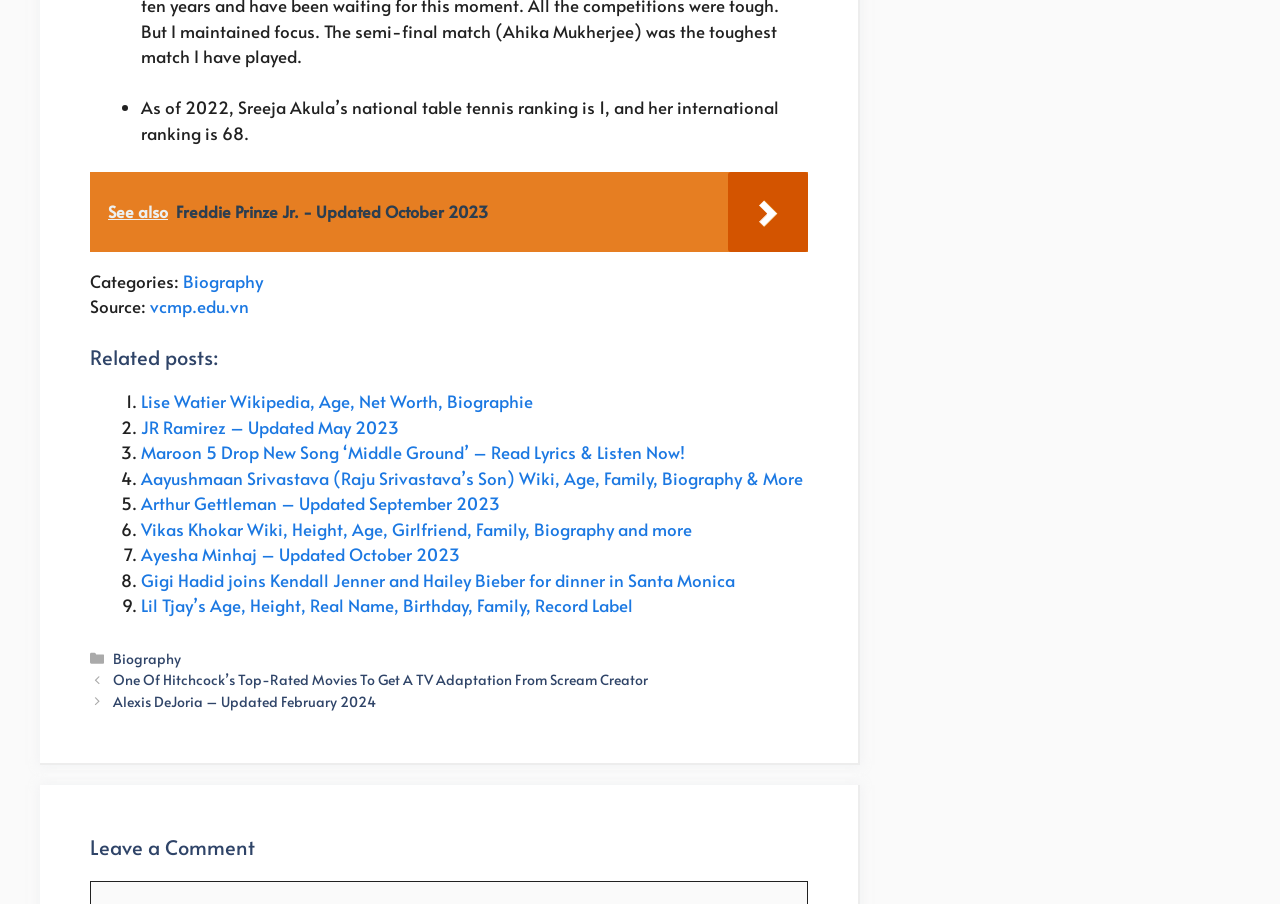Using the webpage screenshot, locate the HTML element that fits the following description and provide its bounding box: "vcmp.edu.vn".

[0.117, 0.326, 0.195, 0.352]